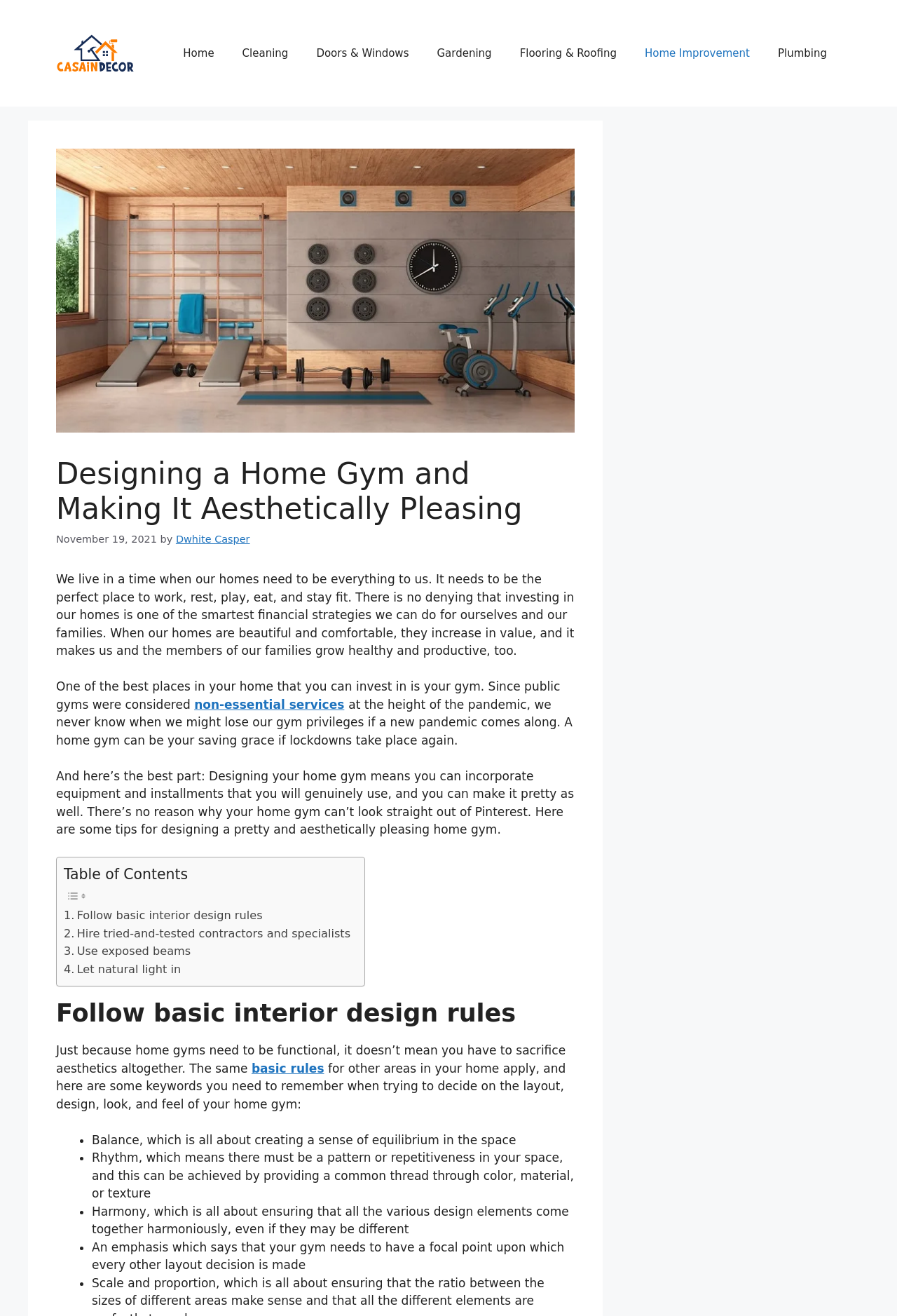Identify the bounding box coordinates of the section to be clicked to complete the task described by the following instruction: "Click on the 'non-essential services' link". The coordinates should be four float numbers between 0 and 1, formatted as [left, top, right, bottom].

[0.217, 0.53, 0.384, 0.541]